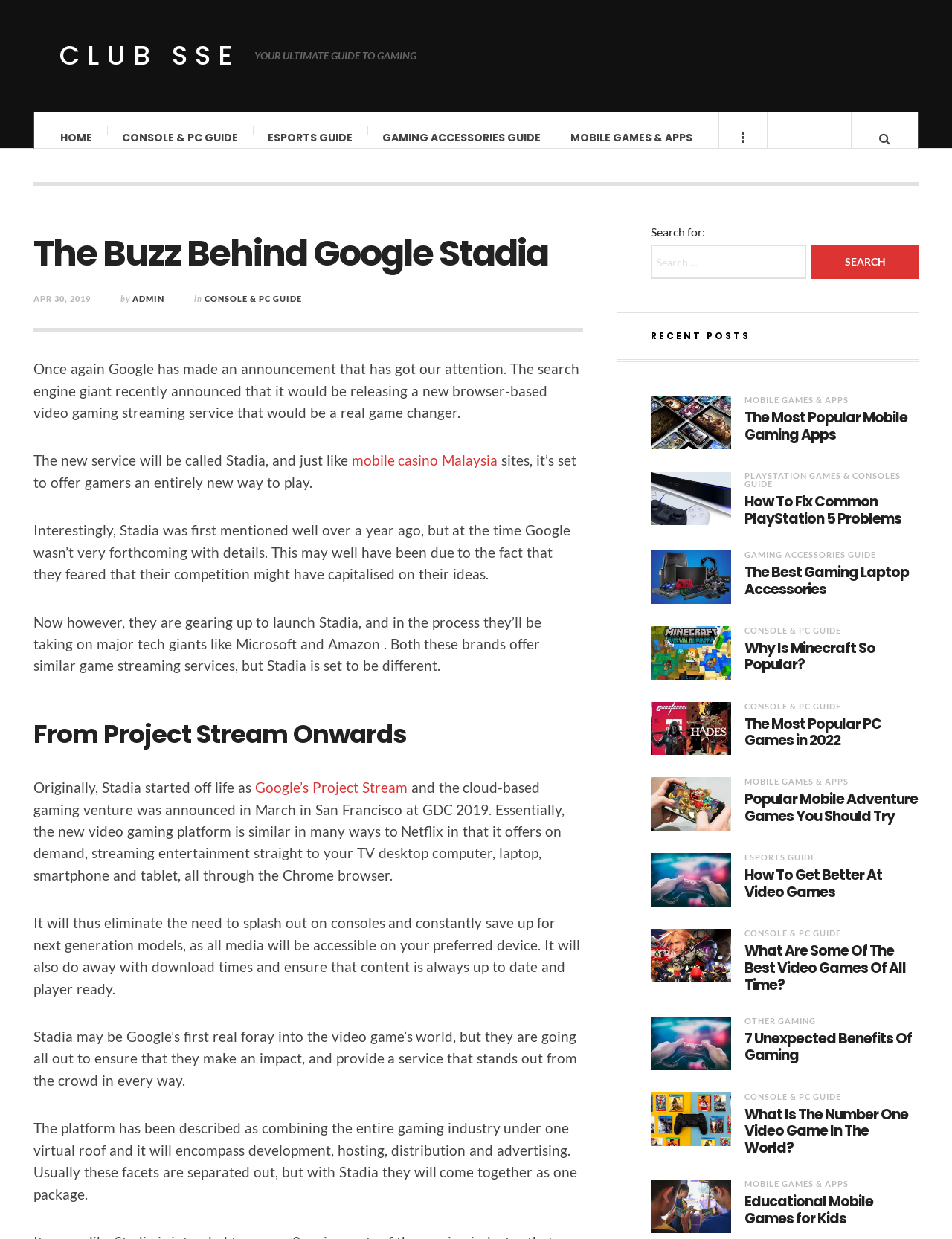Identify the bounding box coordinates for the UI element described as follows: Home. Use the format (top-left x, top-left y, bottom-right x, bottom-right y) and ensure all values are floating point numbers between 0 and 1.

[0.048, 0.091, 0.112, 0.131]